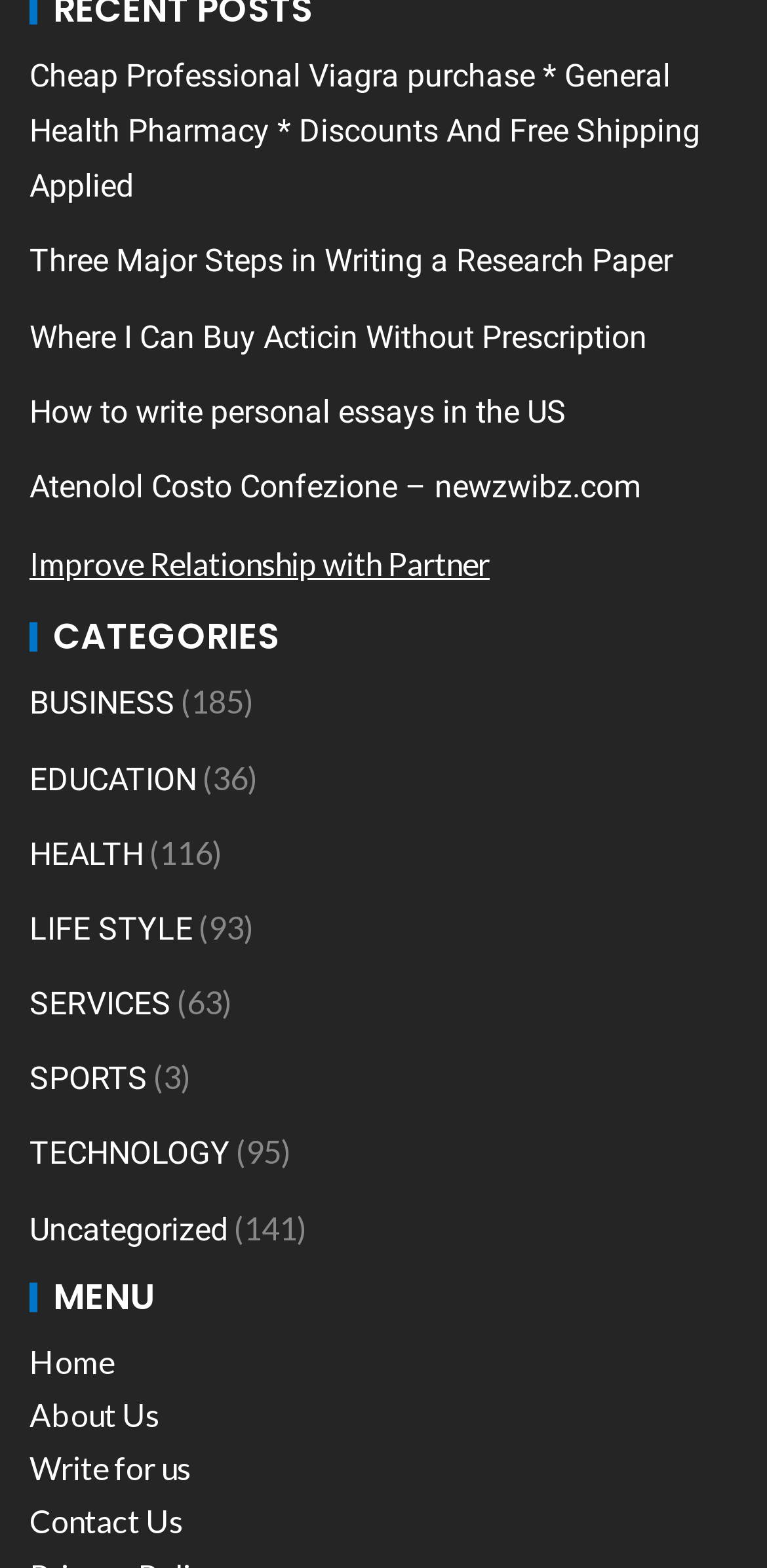Pinpoint the bounding box coordinates of the area that must be clicked to complete this instruction: "Click on the 'Cheap Professional Viagra purchase' link".

[0.038, 0.036, 0.913, 0.131]